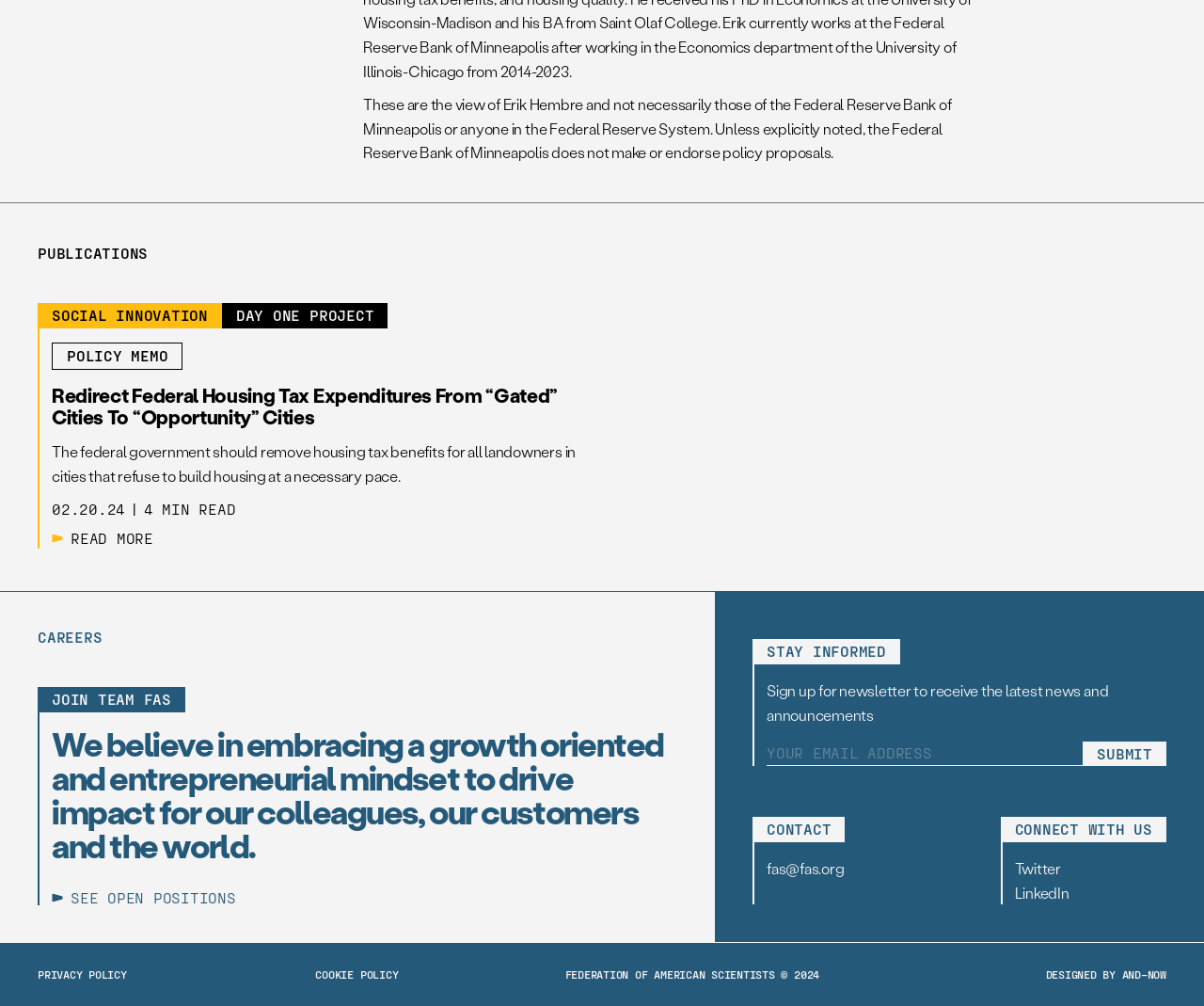Bounding box coordinates should be in the format (top-left x, top-left y, bottom-right x, bottom-right y) and all values should be floating point numbers between 0 and 1. Determine the bounding box coordinate for the UI element described as: Privacy Policy

[0.031, 0.962, 0.105, 0.975]